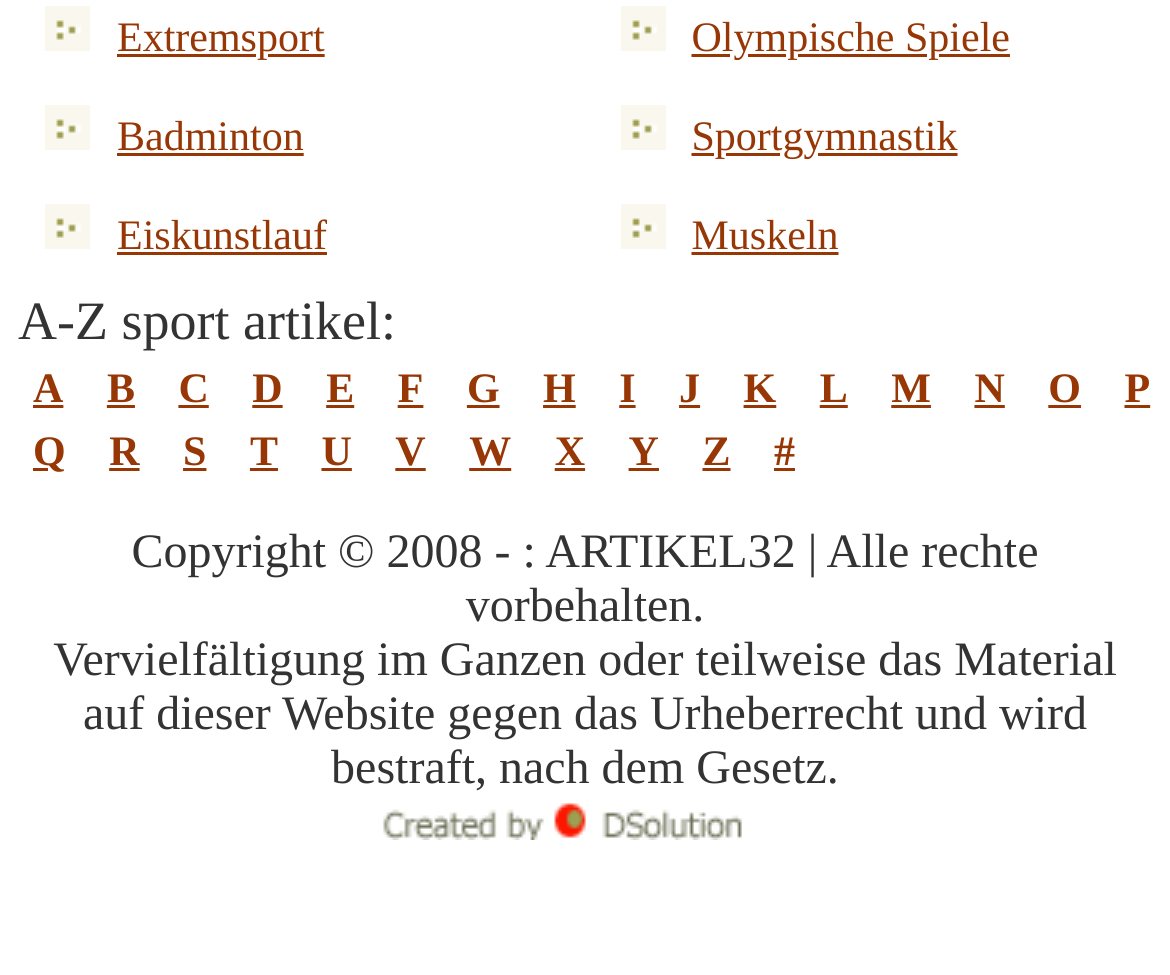Carefully examine the image and provide an in-depth answer to the question: What is the name of the image at the bottom of the webpage?

I looked at the image at the bottom of the webpage and found that its name is 'dsolution'.